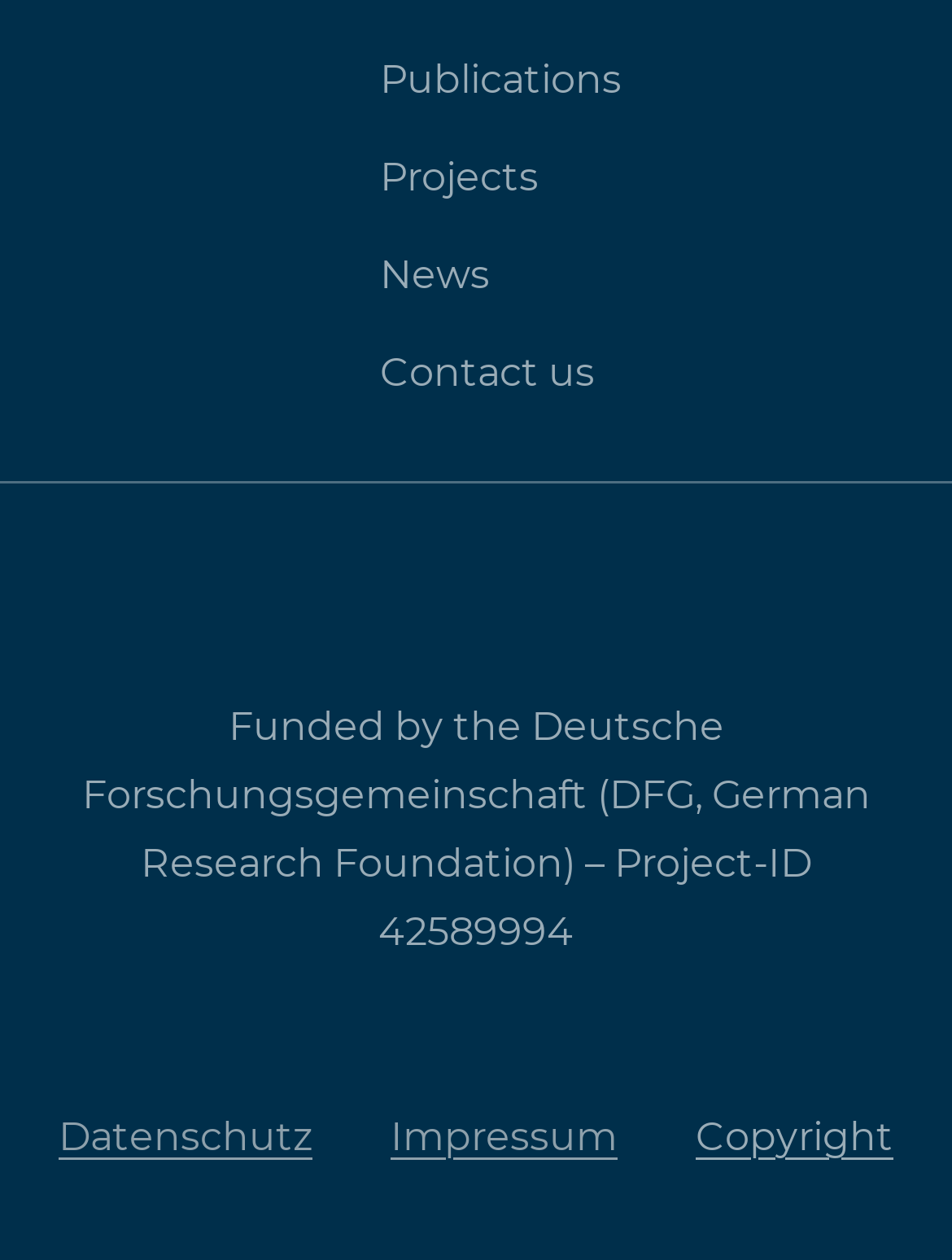Could you determine the bounding box coordinates of the clickable element to complete the instruction: "View the 'Logo der Deutschen Forschungsgemeinschaft (DFG)' image"? Provide the coordinates as four float numbers between 0 and 1, i.e., [left, top, right, bottom].

[0.308, 0.435, 0.692, 0.472]